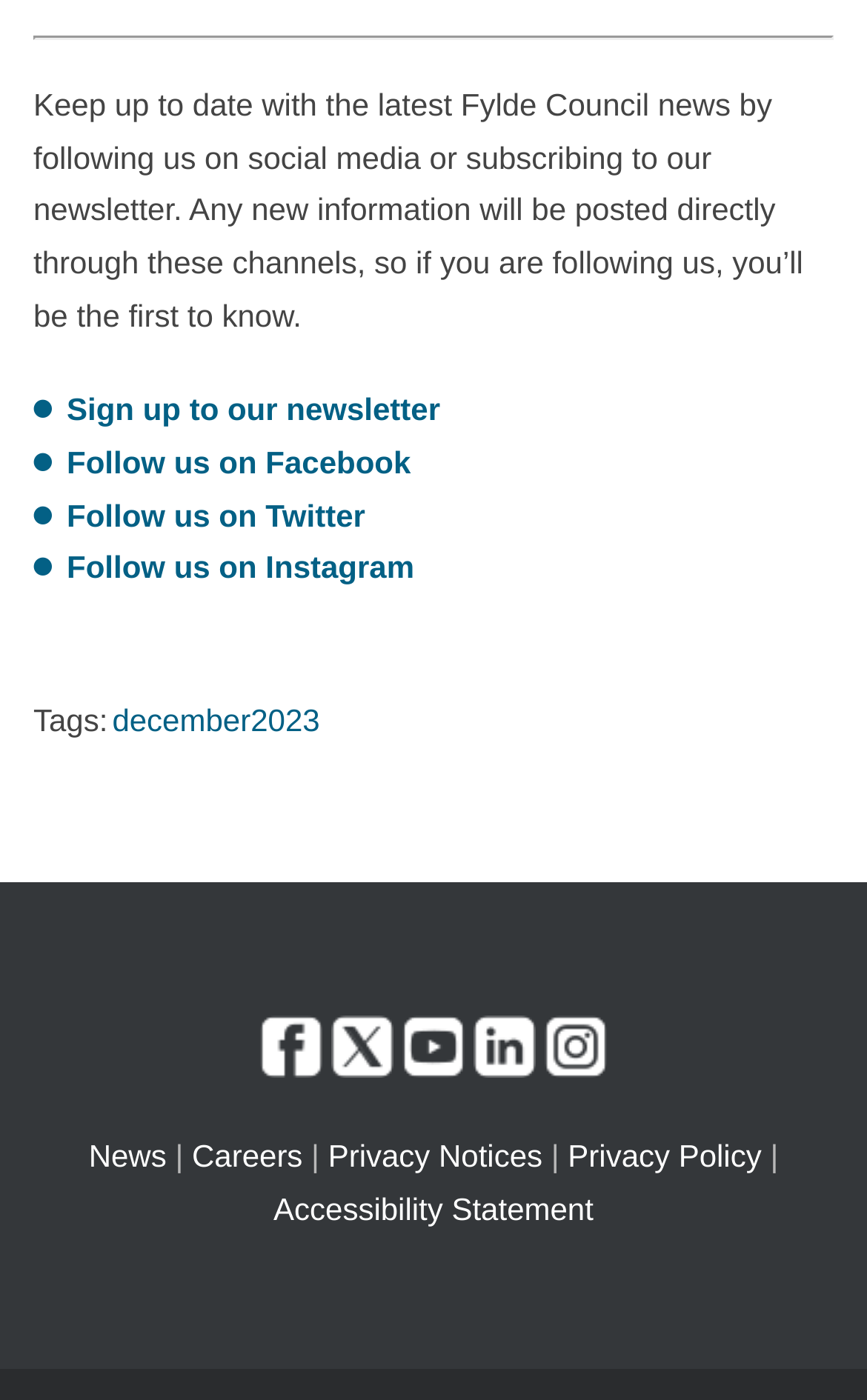How many social media platforms are linked in the 'Footer Widgets' region? Using the information from the screenshot, answer with a single word or phrase.

5